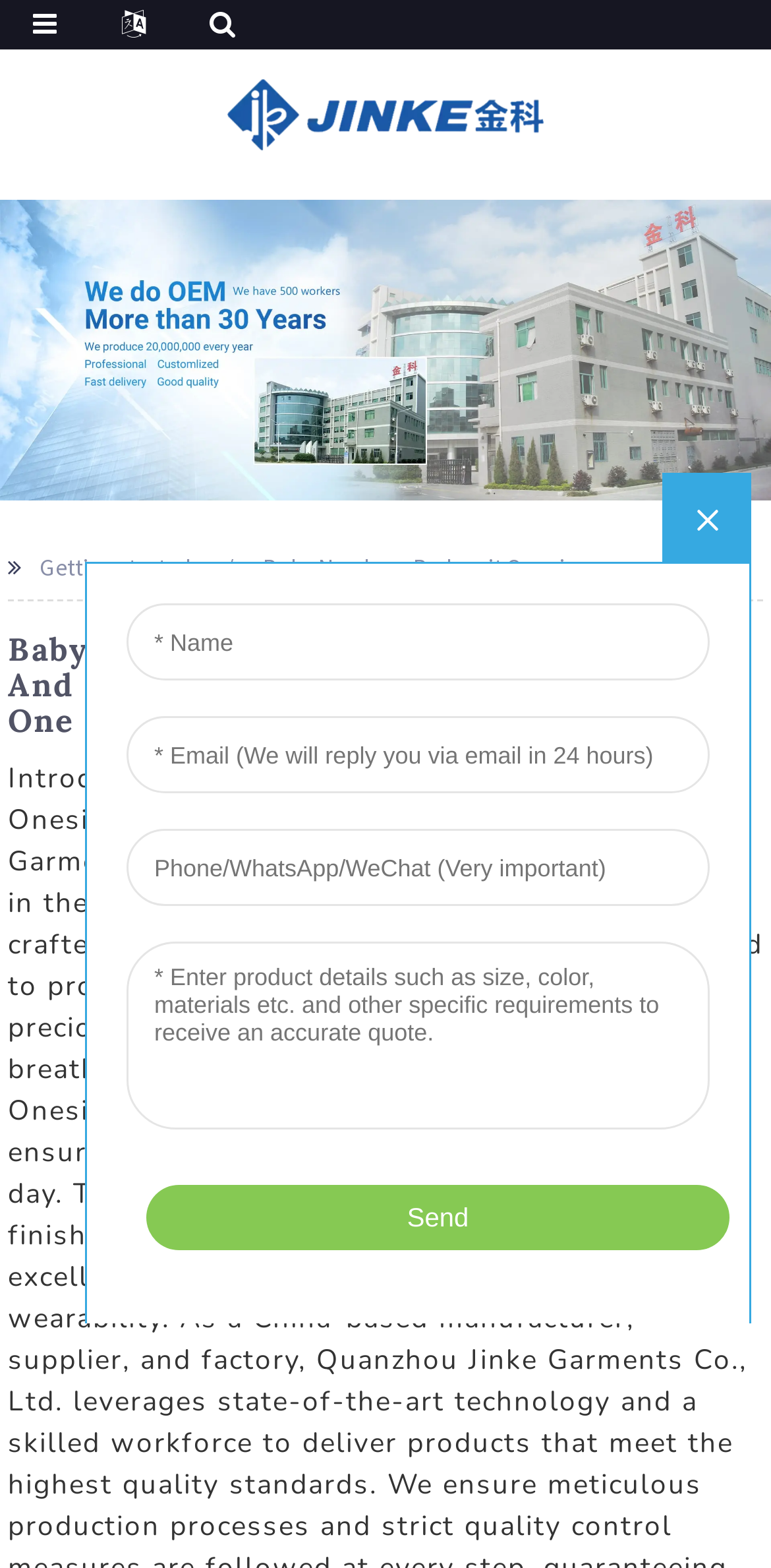Please locate and generate the primary heading on this webpage.

Baby Newborn Bodysuit Onesie , Adorable And Comfortable Choices For Your Little One